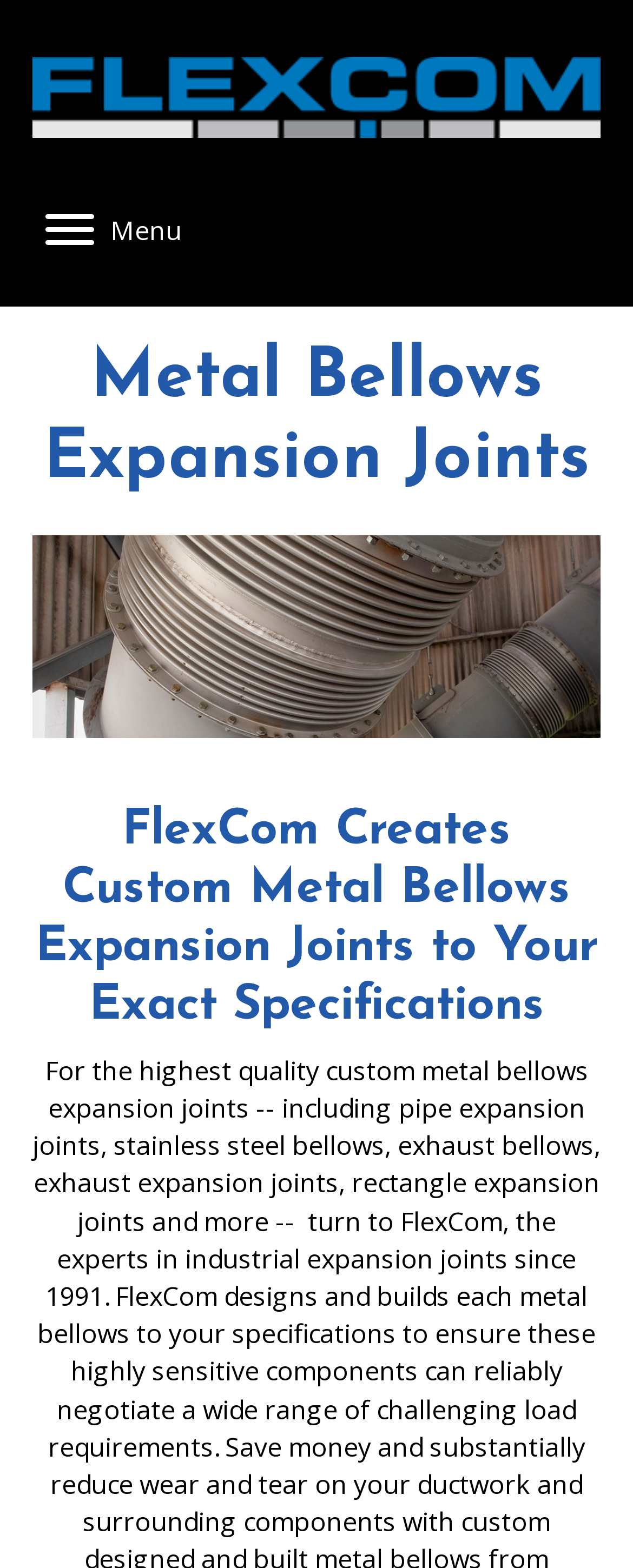What is the name of the company?
With the help of the image, please provide a detailed response to the question.

The link element [164] 'FlexCom Flexible Expansion Joints, Industrial Dampers and Metal Bellows' and the image element [207] 'FlexCom Flexible Expansion Joints, Industrial Dampers and Metal Bellows' both contain the name 'FlexCom', which is likely the name of the company.